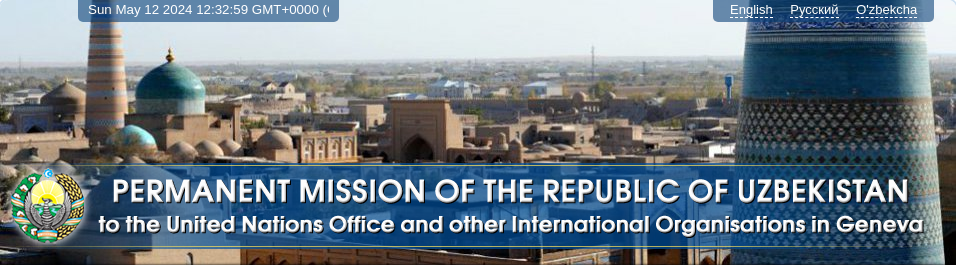Answer the question below with a single word or a brief phrase: 
What is the purpose of the mission?

International diplomatic role